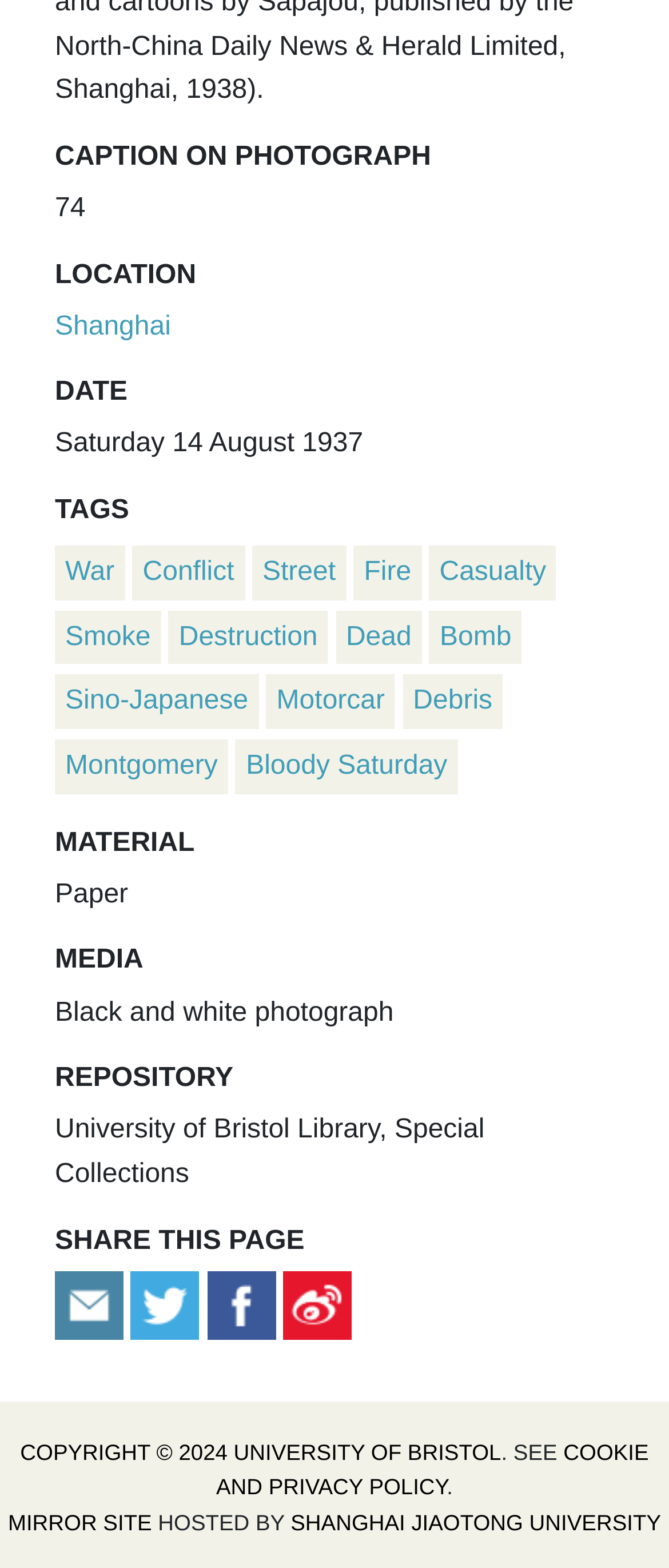Can you find the bounding box coordinates of the area I should click to execute the following instruction: "View photograph details"?

[0.082, 0.089, 0.918, 0.11]